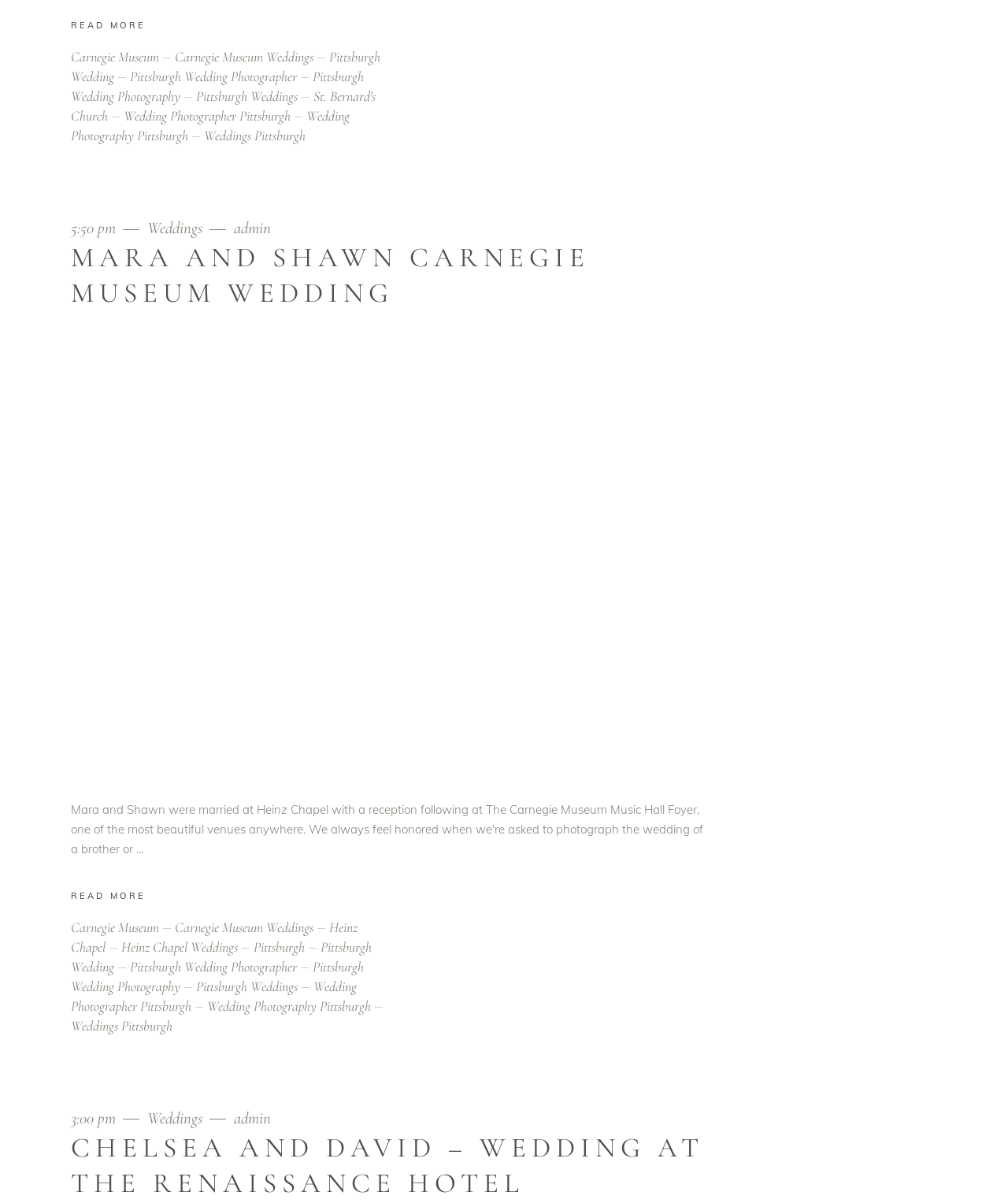Identify the bounding box coordinates of the clickable region to carry out the given instruction: "View 'MARA AND SHAWN CARNEGIE MUSEUM WEDDING'".

[0.07, 0.2, 0.705, 0.259]